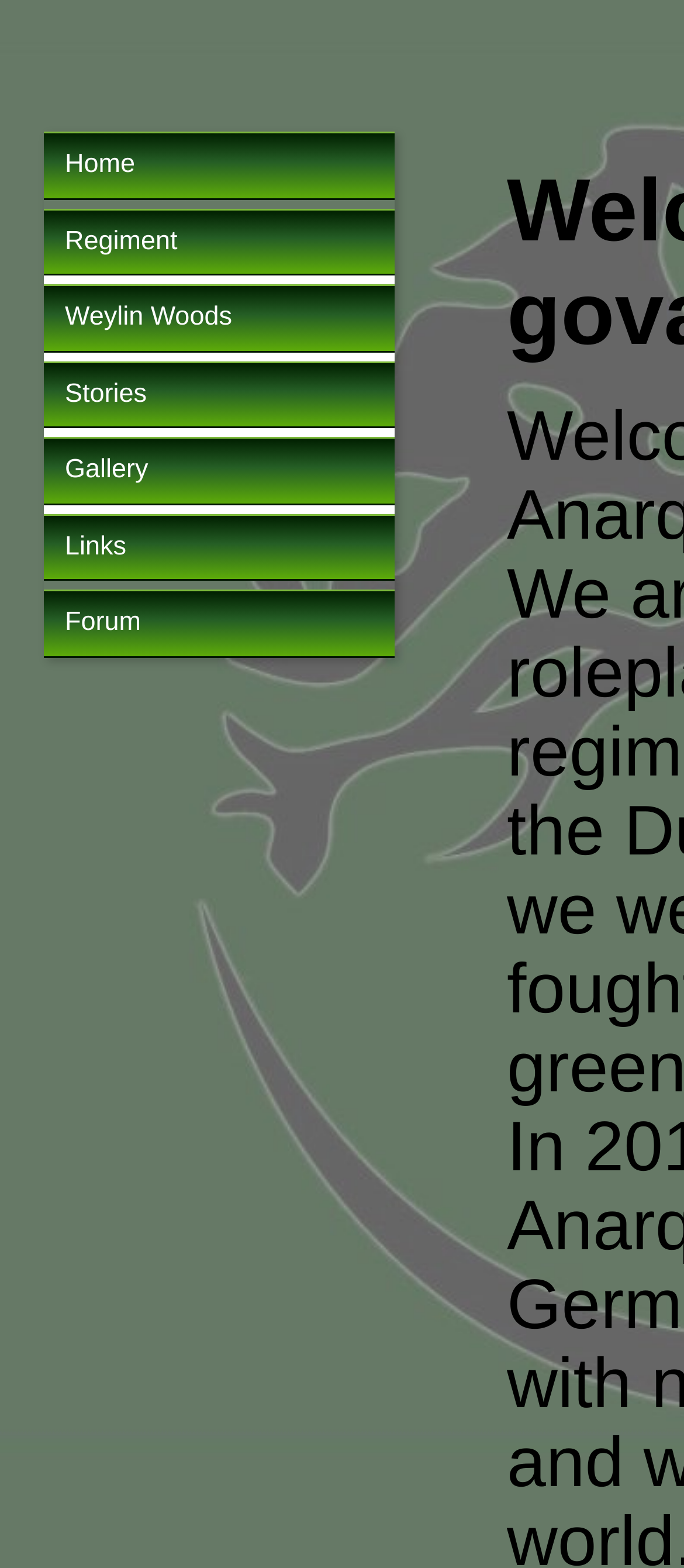Offer a thorough description of the webpage.

The webpage is about the Anarquendor en Eglerion, a live roleplay group of elves from the Netherlands. At the top, there are several headings, including "Home", "Regiment", "Weylin Woods", "Stories", "Gallery", "Links", and "Forum", which serve as navigation links to different sections of the webpage.

Below the headings, there are multiple links organized into columns. The left column contains links related to the group's regiment, including "Command", "Faces of the Regiment", and "History". The middle column has links to different locations, such as "Shanaehan", "Map", and "Weylin Woods". The right column contains links to stories, including "Aicanassa's Lembas recipe", "Rauron's Story 1", and "Rauron's Story 2".

Further down, there are more links to the group's gallery, featuring photos from events like "Drachenfest 2011", "Picknick", and "Anarquendor Spring Celebration". Additionally, there are links to external resources, labeled as "Links", and a link to the group's forum.

Overall, the webpage appears to be a hub for the Anarquendor en Eglerion group, providing access to various resources, stories, and information about the group's activities and events.